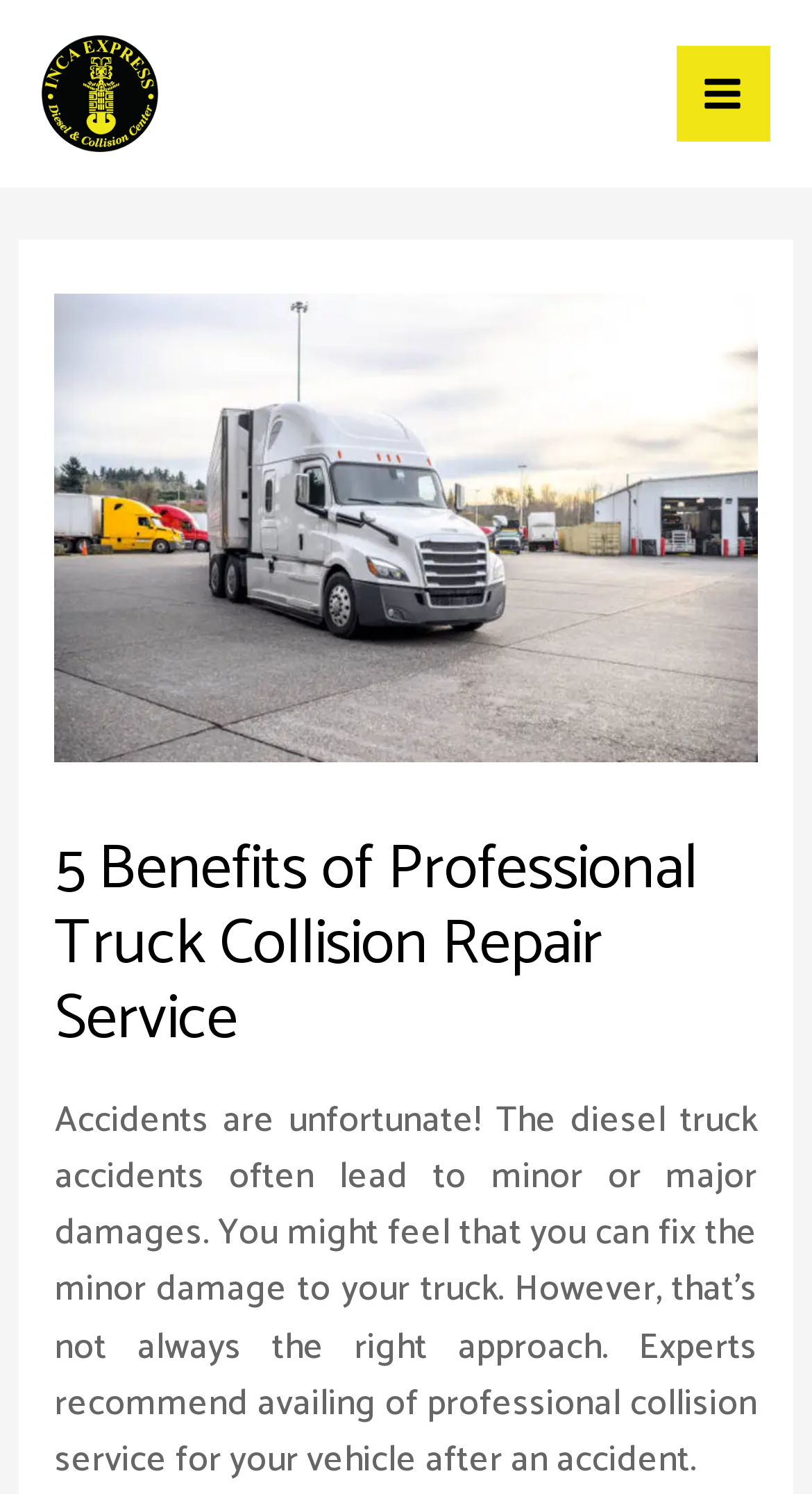Answer the question below with a single word or a brief phrase: 
What is the topic of the webpage?

Truck collision repair service